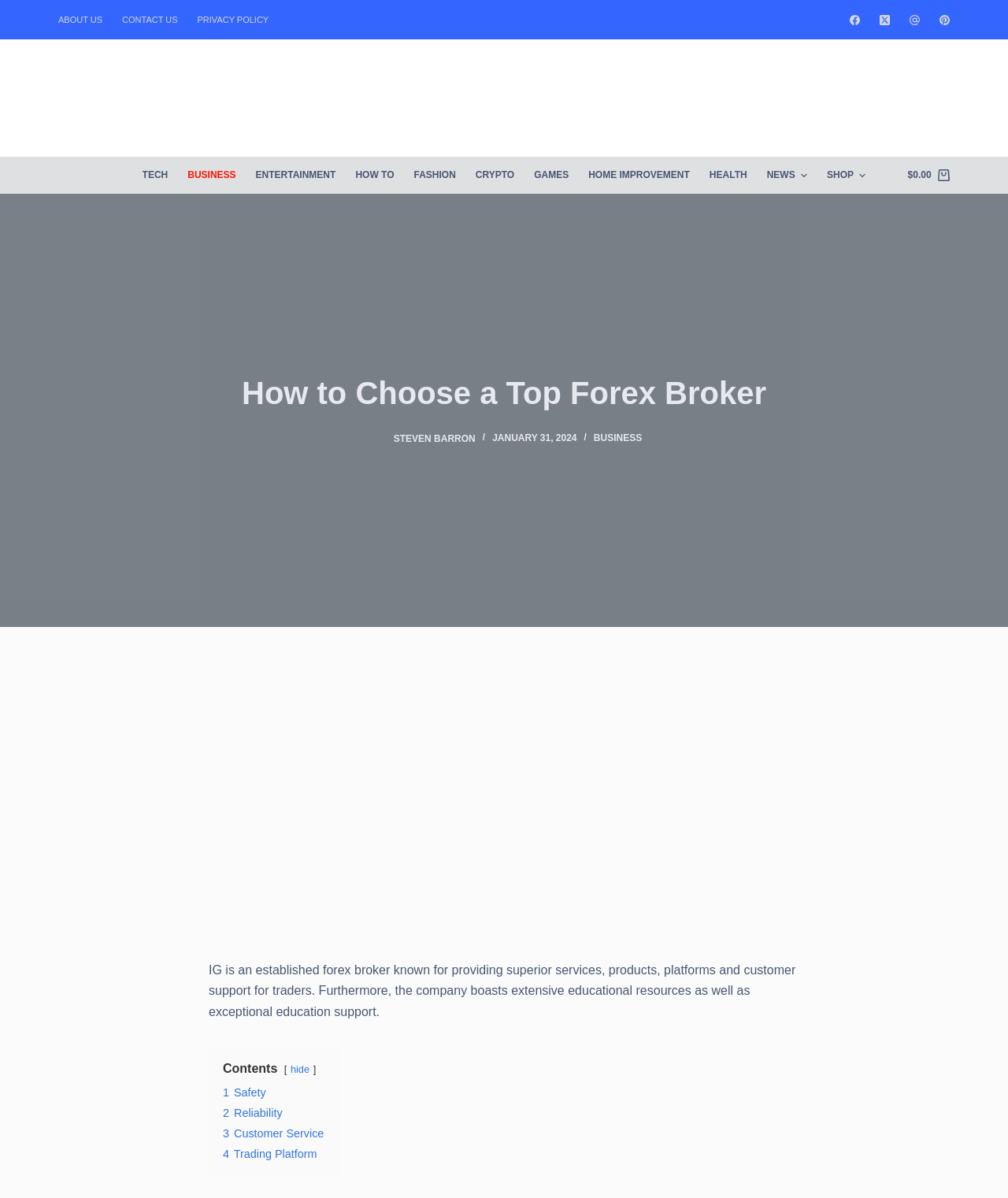Answer the following inquiry with a single word or phrase:
What is the name of the forex broker mentioned?

IG